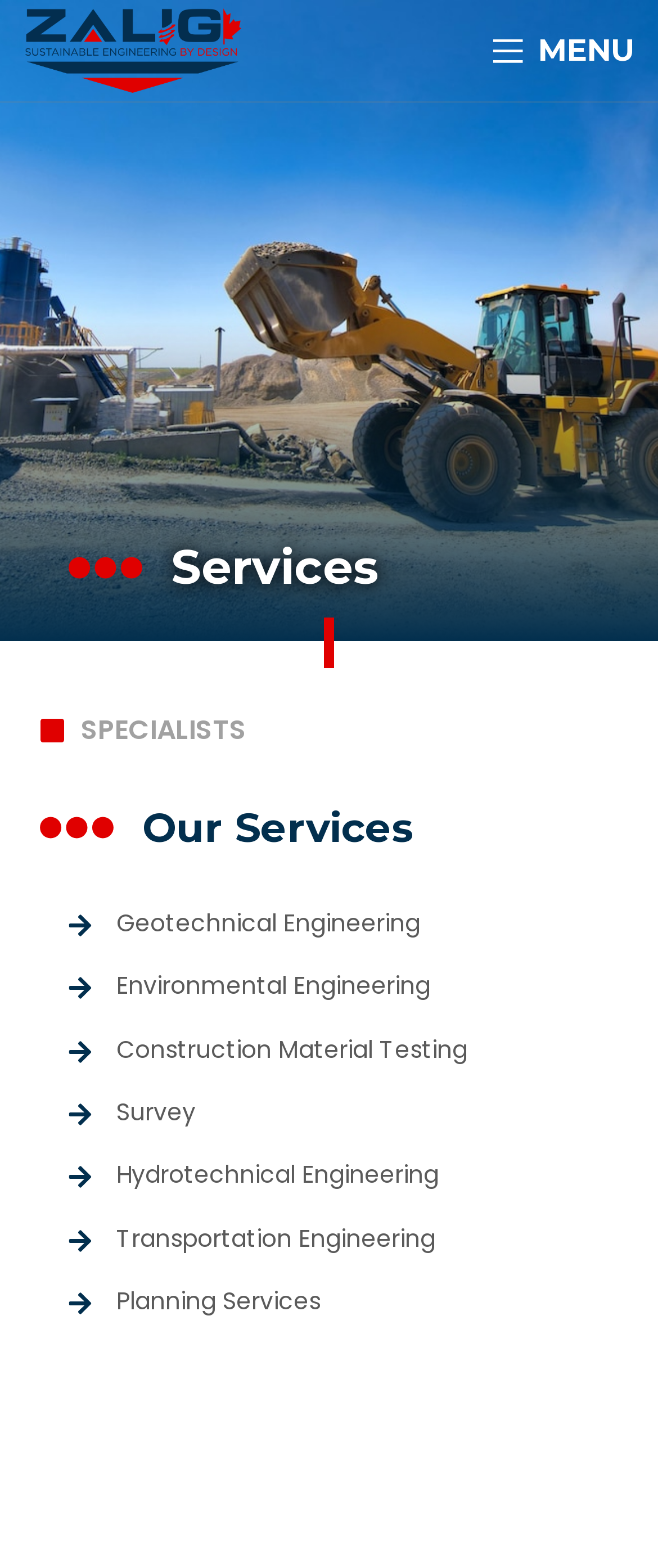How many services are listed?
Give a detailed and exhaustive answer to the question.

The services are listed vertically on the webpage, and I counted 7 services: Geotechnical Engineering, Environmental Engineering, Construction Material Testing, Survey, Hydrotechnical Engineering, Transportation Engineering, and Planning Services.